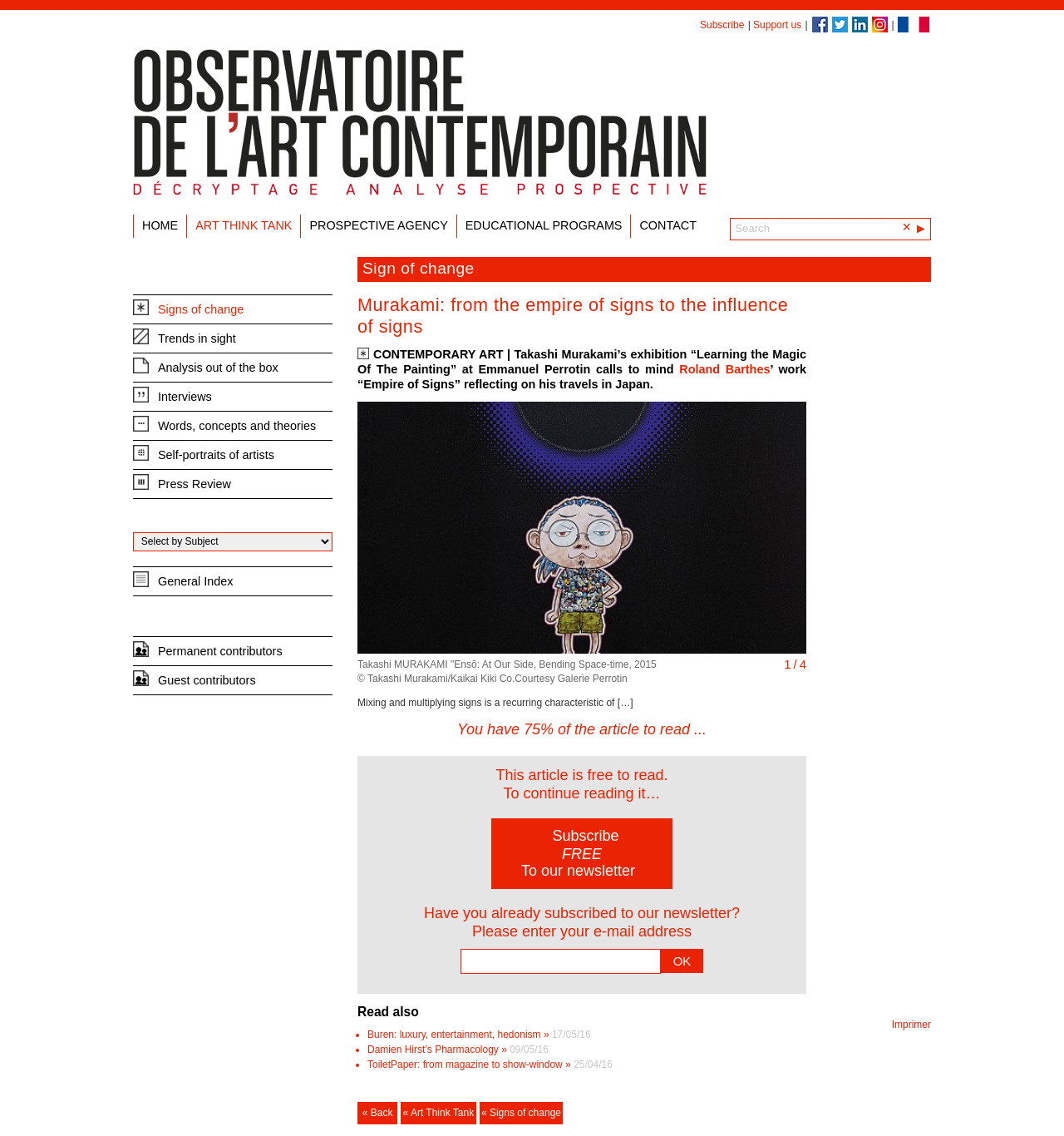What is the language of the webpage?
Based on the visual information, provide a detailed and comprehensive answer.

The webpage contains text in both French and English, with some headings and links in French and the article content in English.